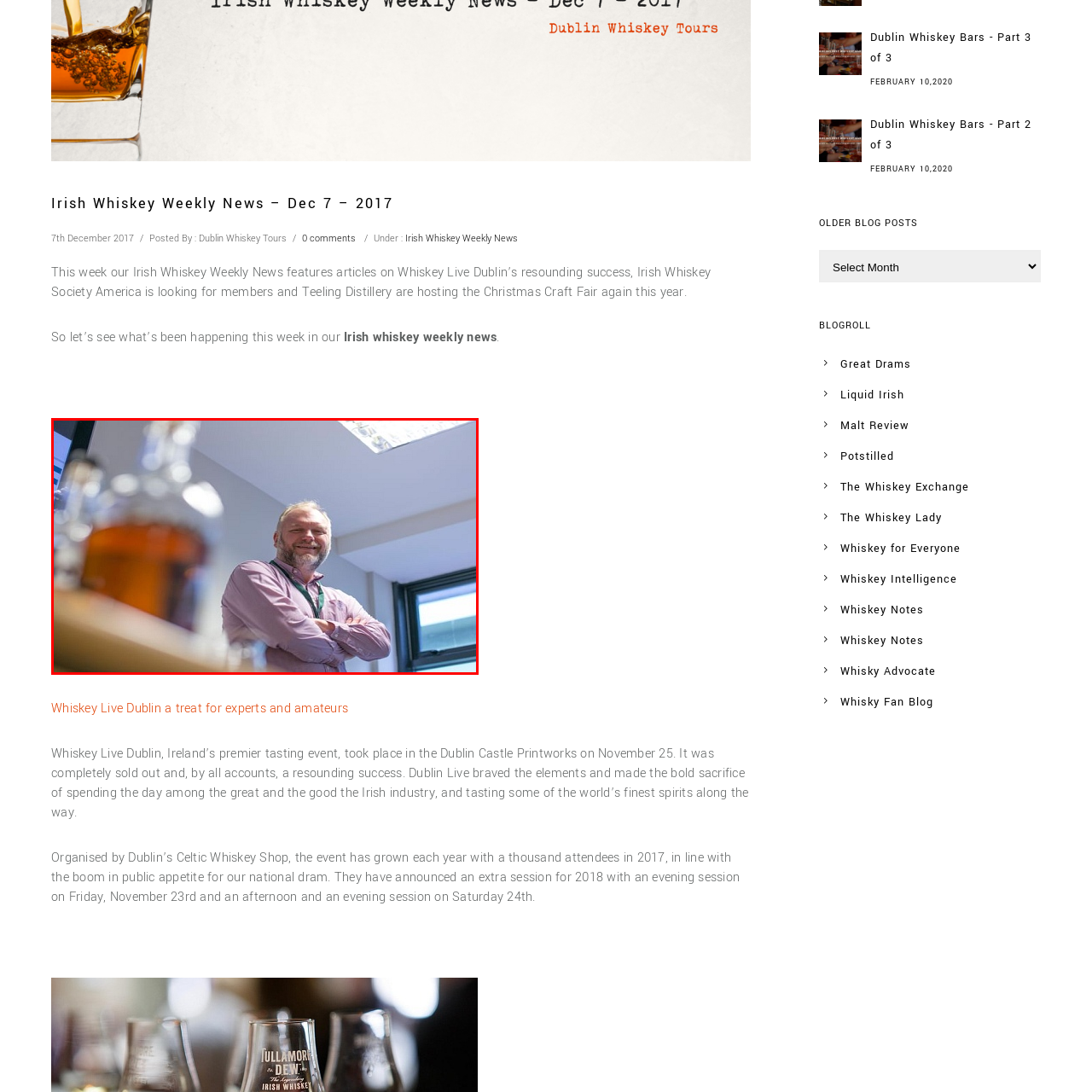Look closely at the section within the red border and give a one-word or brief phrase response to this question: 
What is in the foreground of the image?

a bottle of whiskey